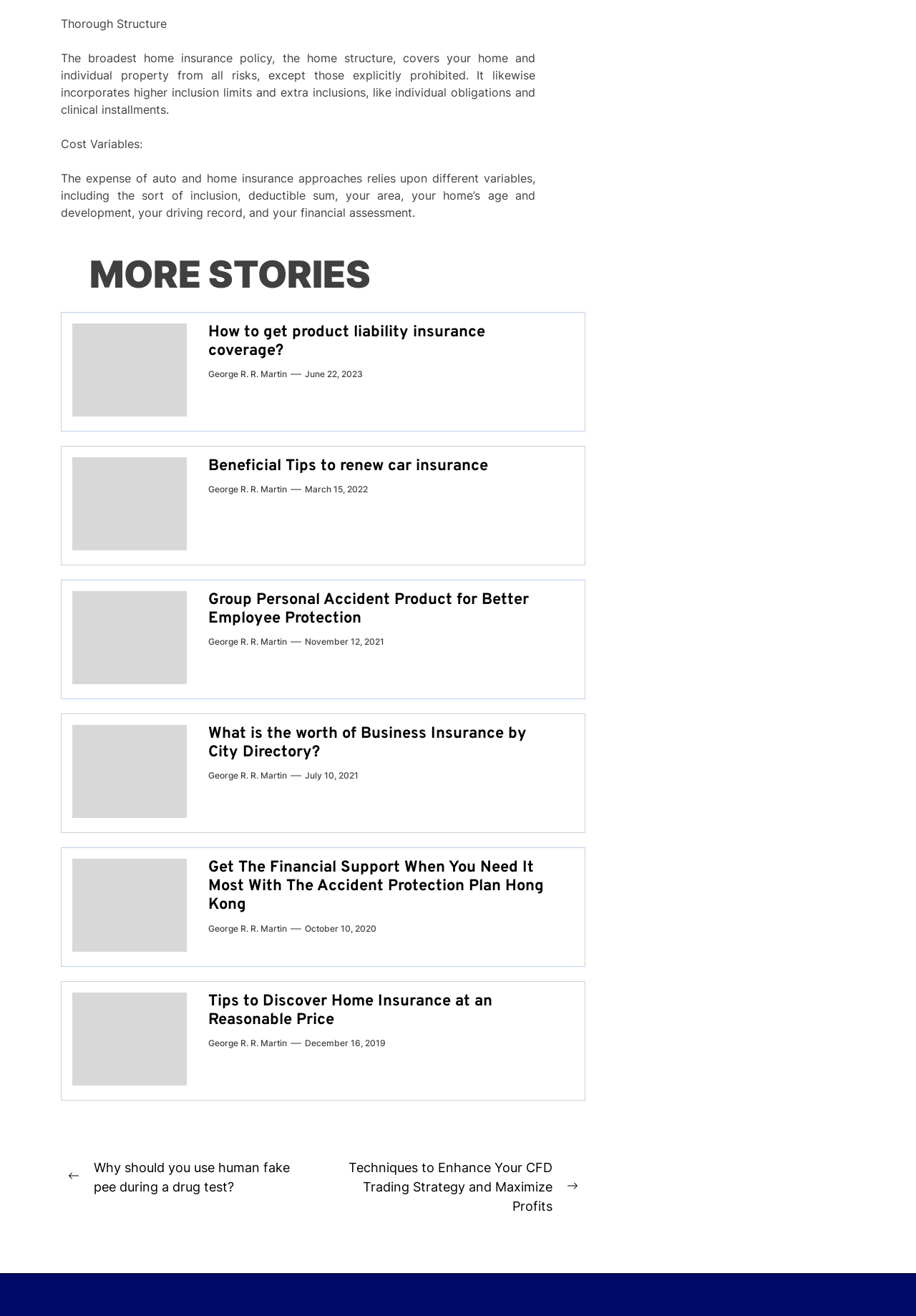Please identify the bounding box coordinates of the element's region that I should click in order to complete the following instruction: "Read 'Realistic Expectations'". The bounding box coordinates consist of four float numbers between 0 and 1, i.e., [left, top, right, bottom].

None